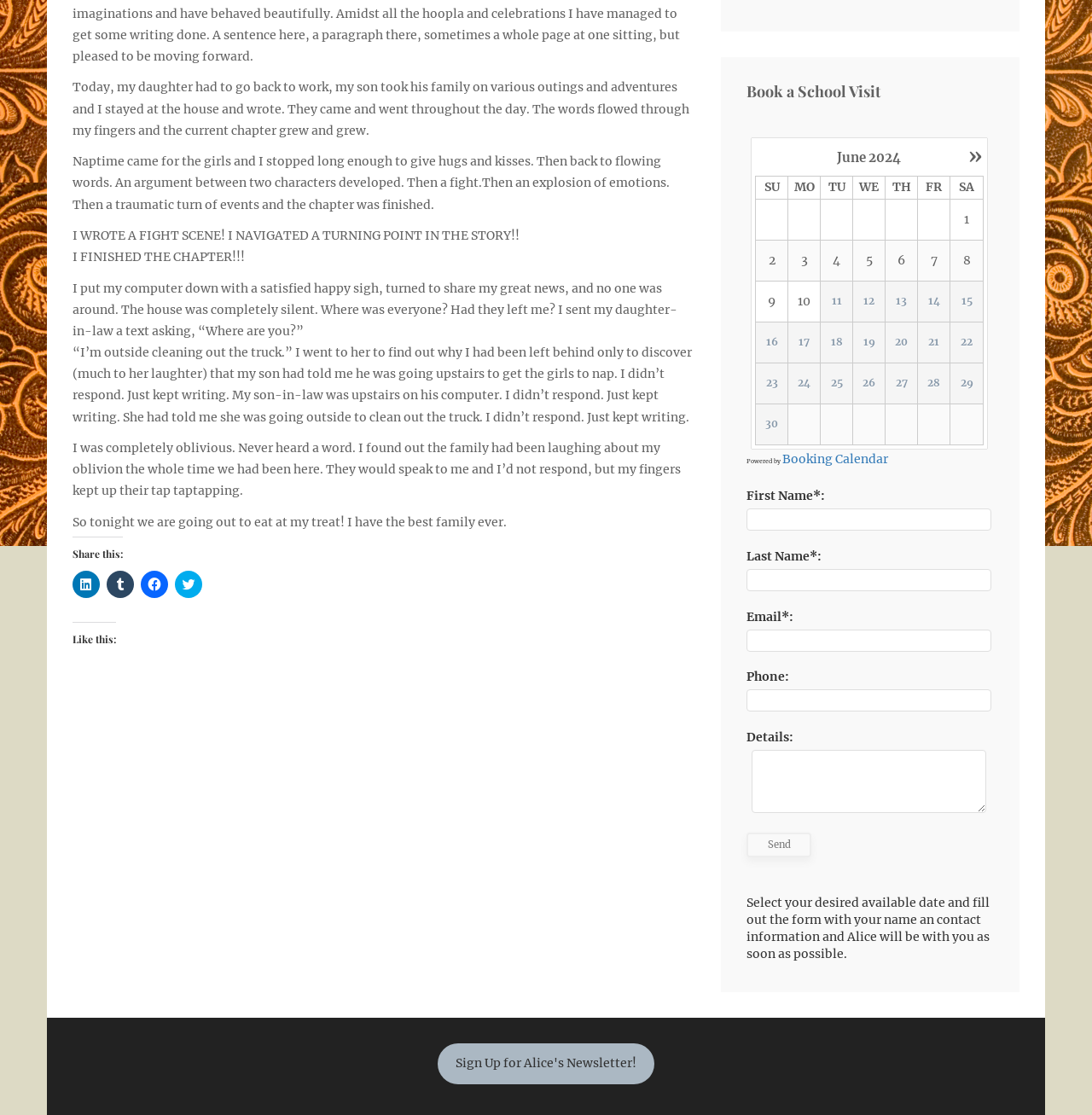Using the format (top-left x, top-left y, bottom-right x, bottom-right y), provide the bounding box coordinates for the described UI element. All values should be floating point numbers between 0 and 1: 18

[0.751, 0.289, 0.781, 0.326]